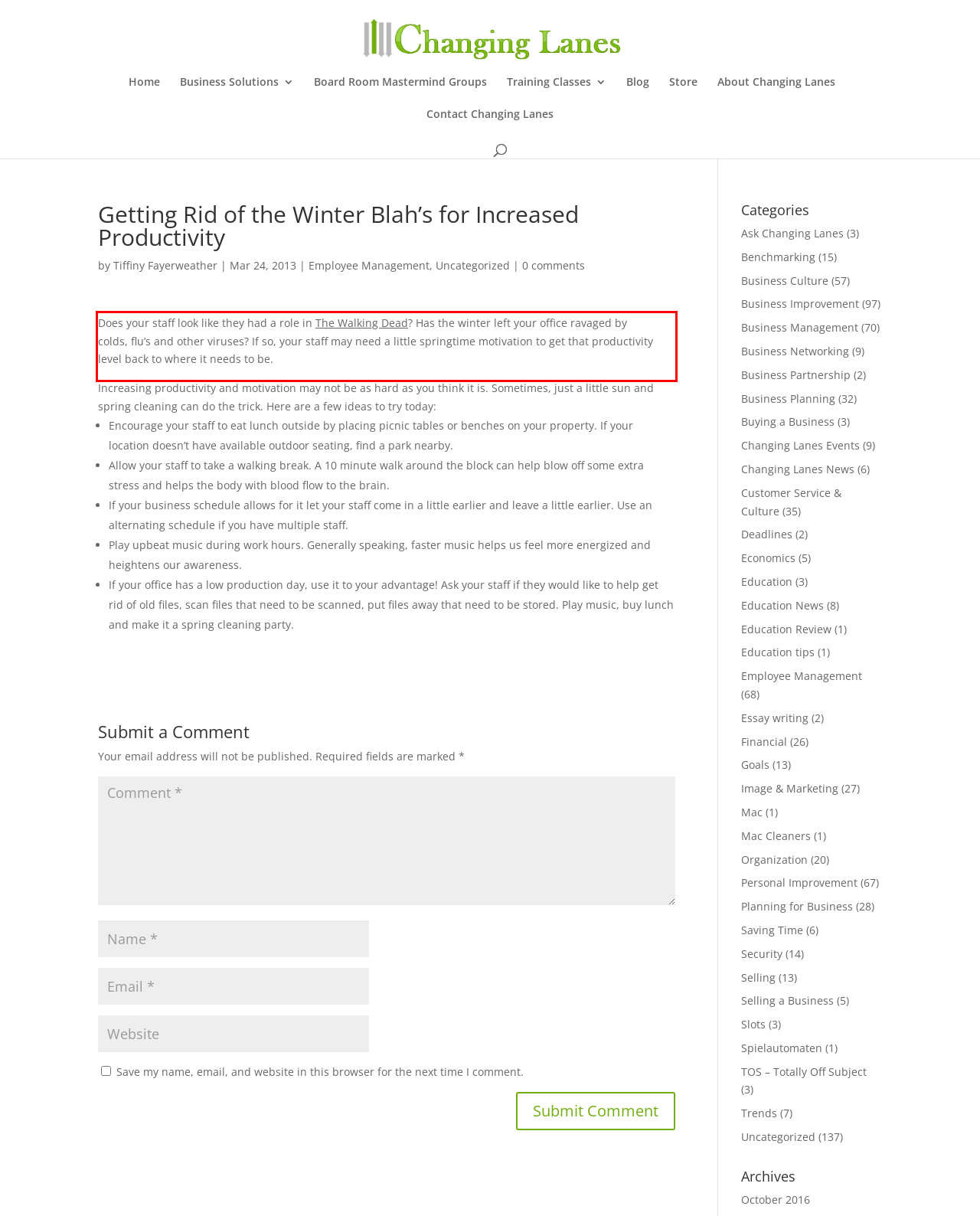Given a webpage screenshot with a red bounding box, perform OCR to read and deliver the text enclosed by the red bounding box.

Does your staff look like they had a role in The Walking Dead? Has the winter left your office ravaged by colds, flu’s and other viruses? If so, your staff may need a little springtime motivation to get that productivity level back to where it needs to be.